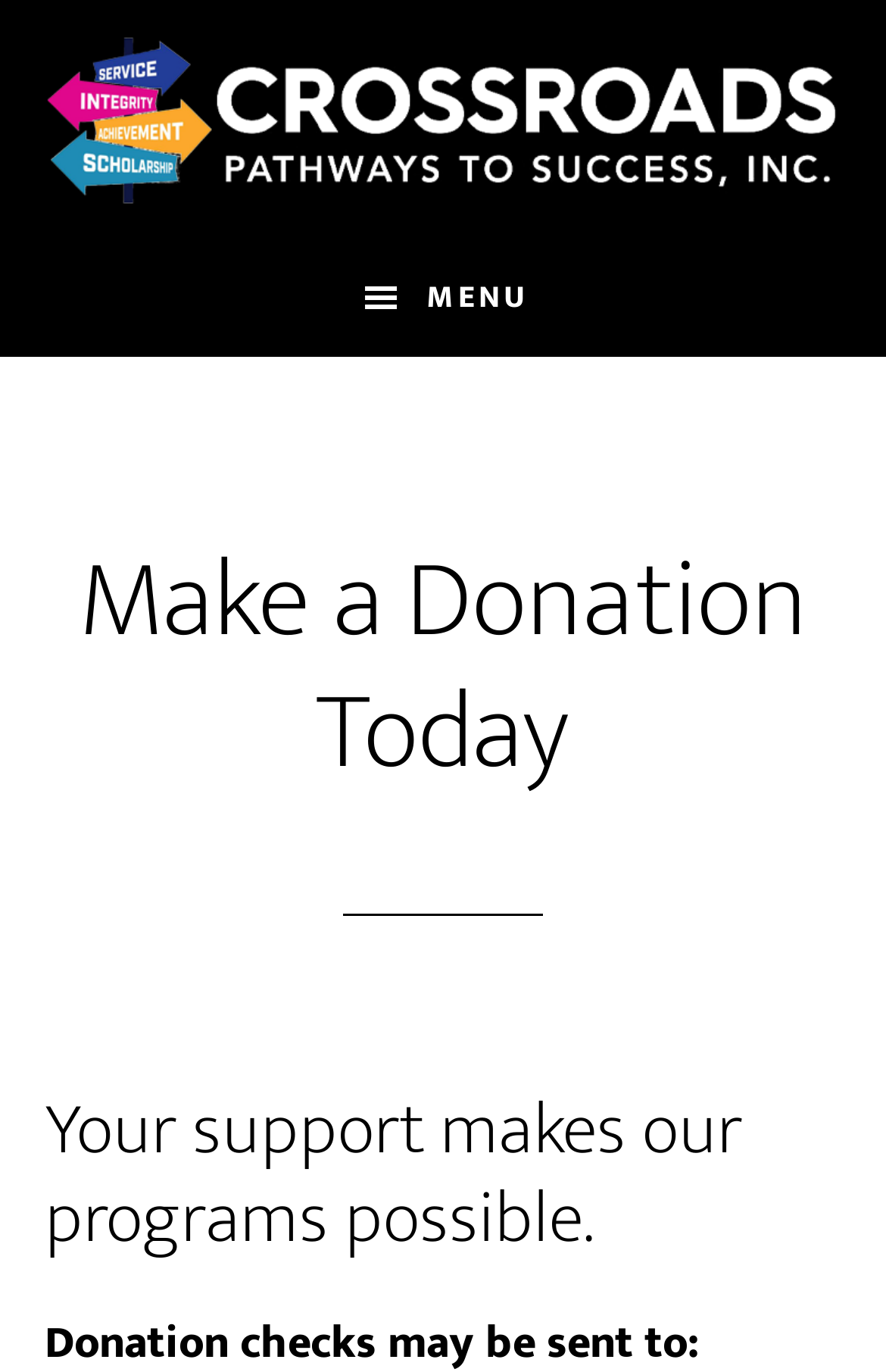Provide a single word or phrase to answer the given question: 
What is the purpose of the page?

To make a donation